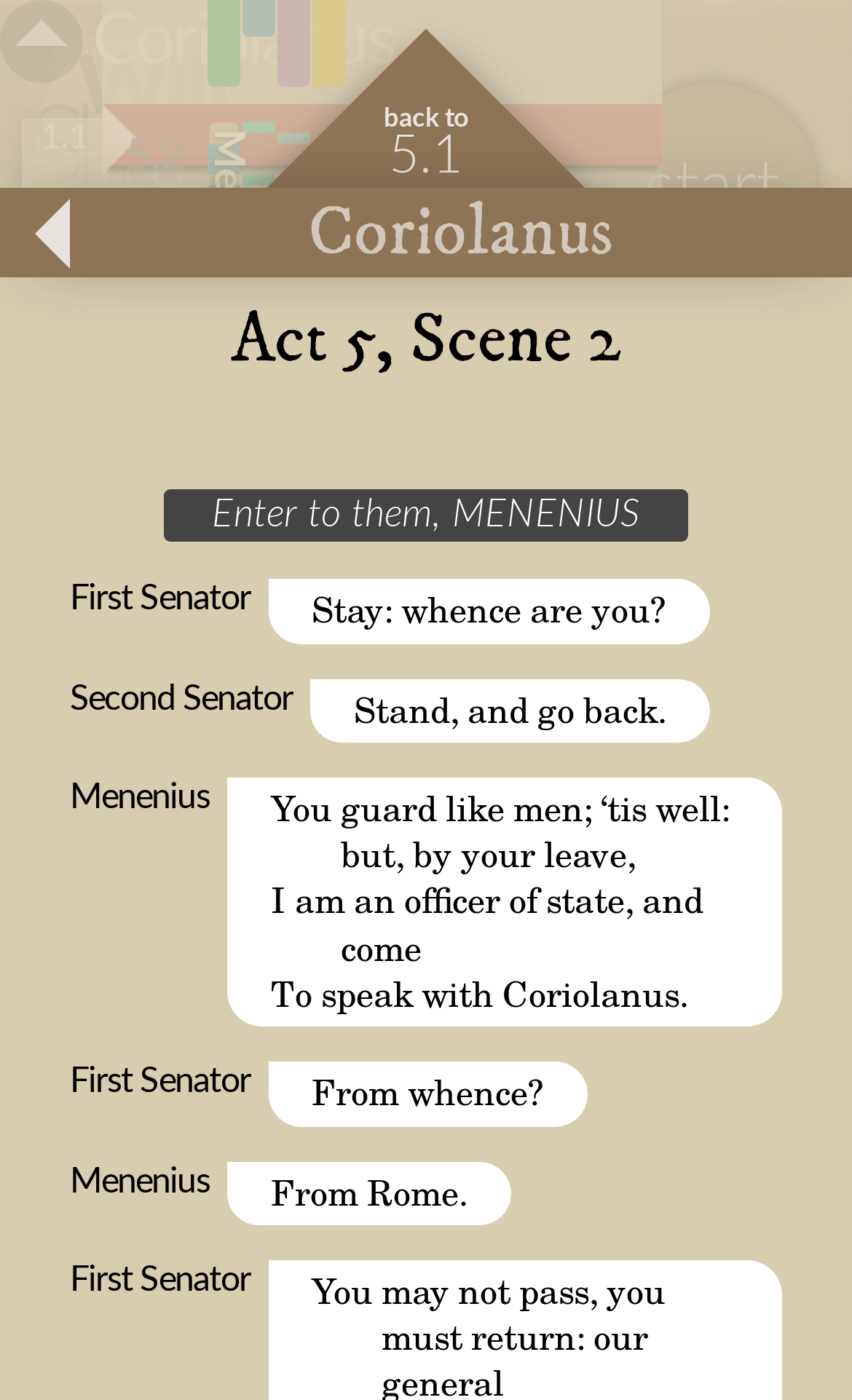Could you determine the bounding box coordinates of the clickable element to complete the instruction: "start reading the play"? Provide the coordinates as four float numbers between 0 and 1, i.e., [left, top, right, bottom].

[0.713, 0.06, 0.959, 0.21]